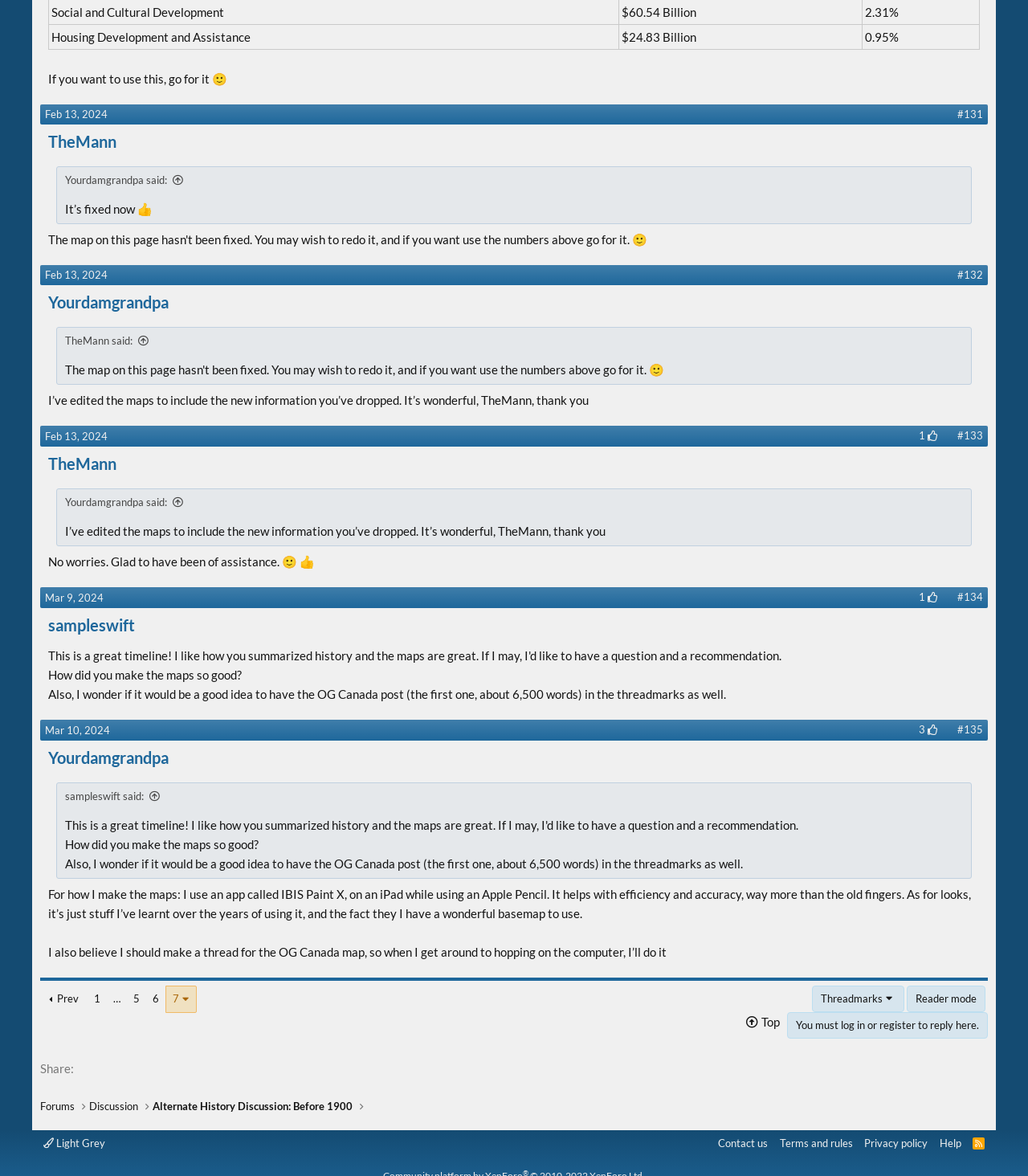Please answer the following question using a single word or phrase: 
What is the text of the blockquote in the second article?

I’ve edited the maps to include the new information you’ve dropped. It’s wonderful, TheMann, thank you